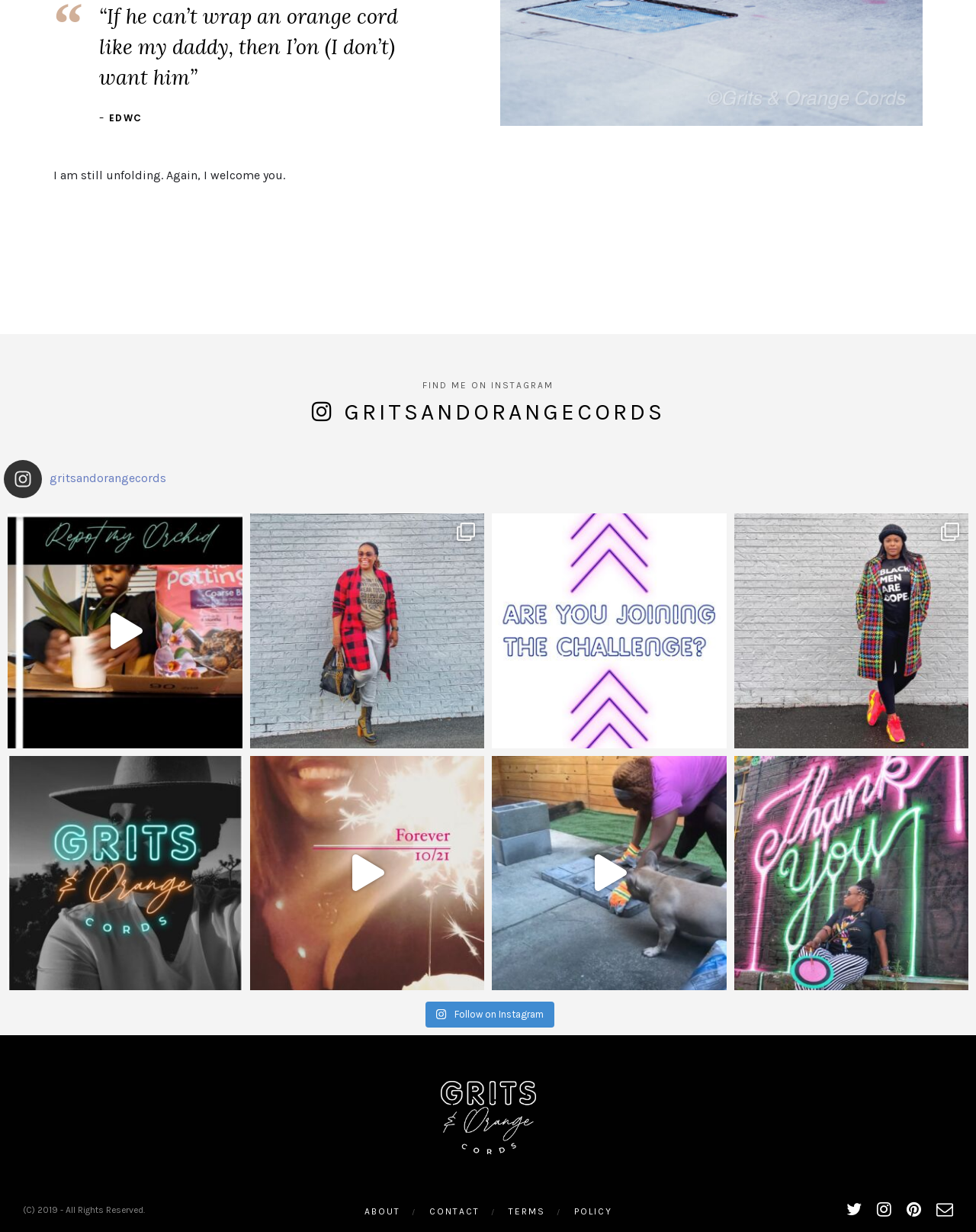Locate the bounding box coordinates of the element that needs to be clicked to carry out the instruction: "Read the post about 365 Days Without Shopping Challenge". The coordinates should be given as four float numbers ranging from 0 to 1, i.e., [left, top, right, bottom].

[0.504, 0.417, 0.744, 0.607]